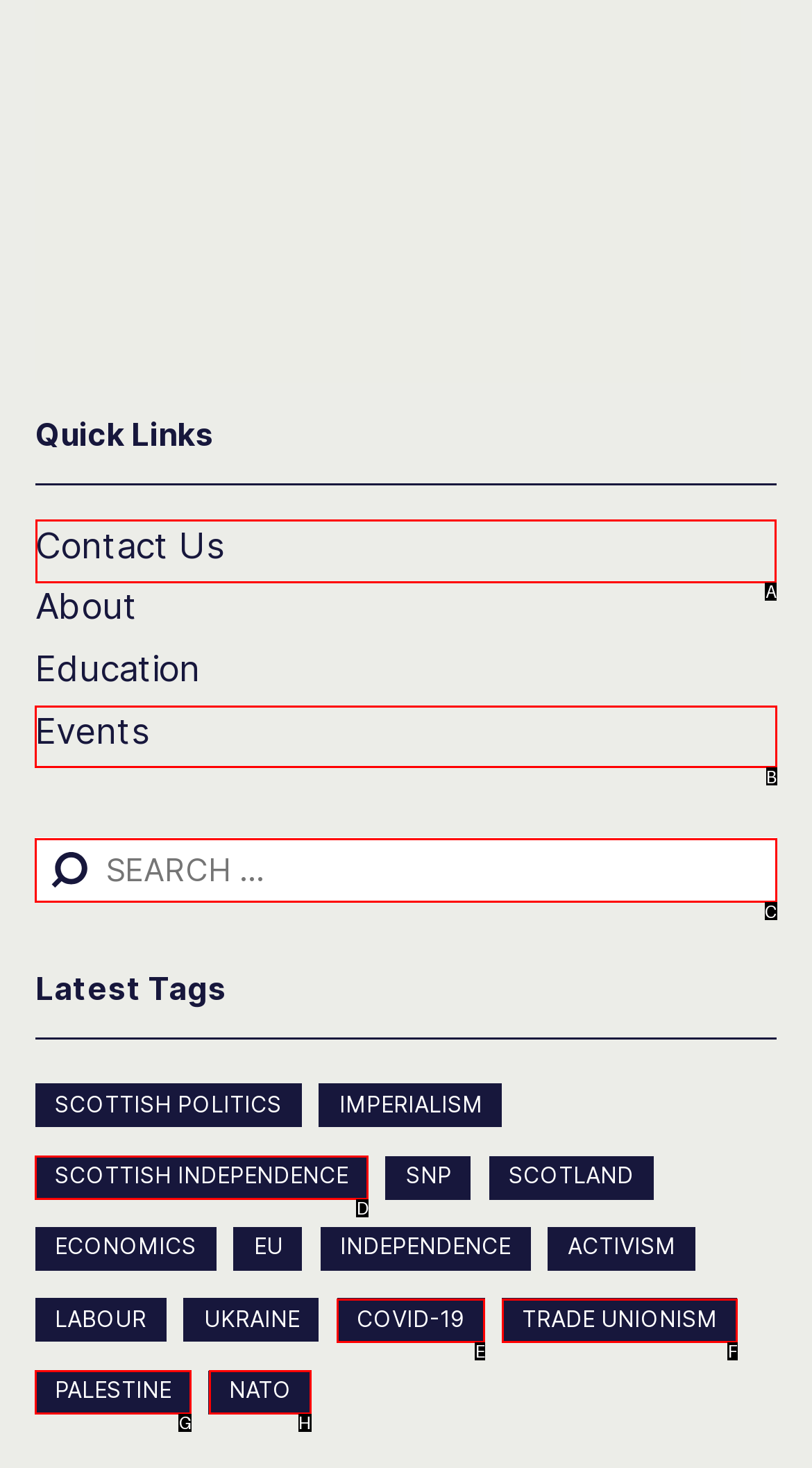Choose the UI element you need to click to carry out the task: Go to Contact Us page.
Respond with the corresponding option's letter.

A